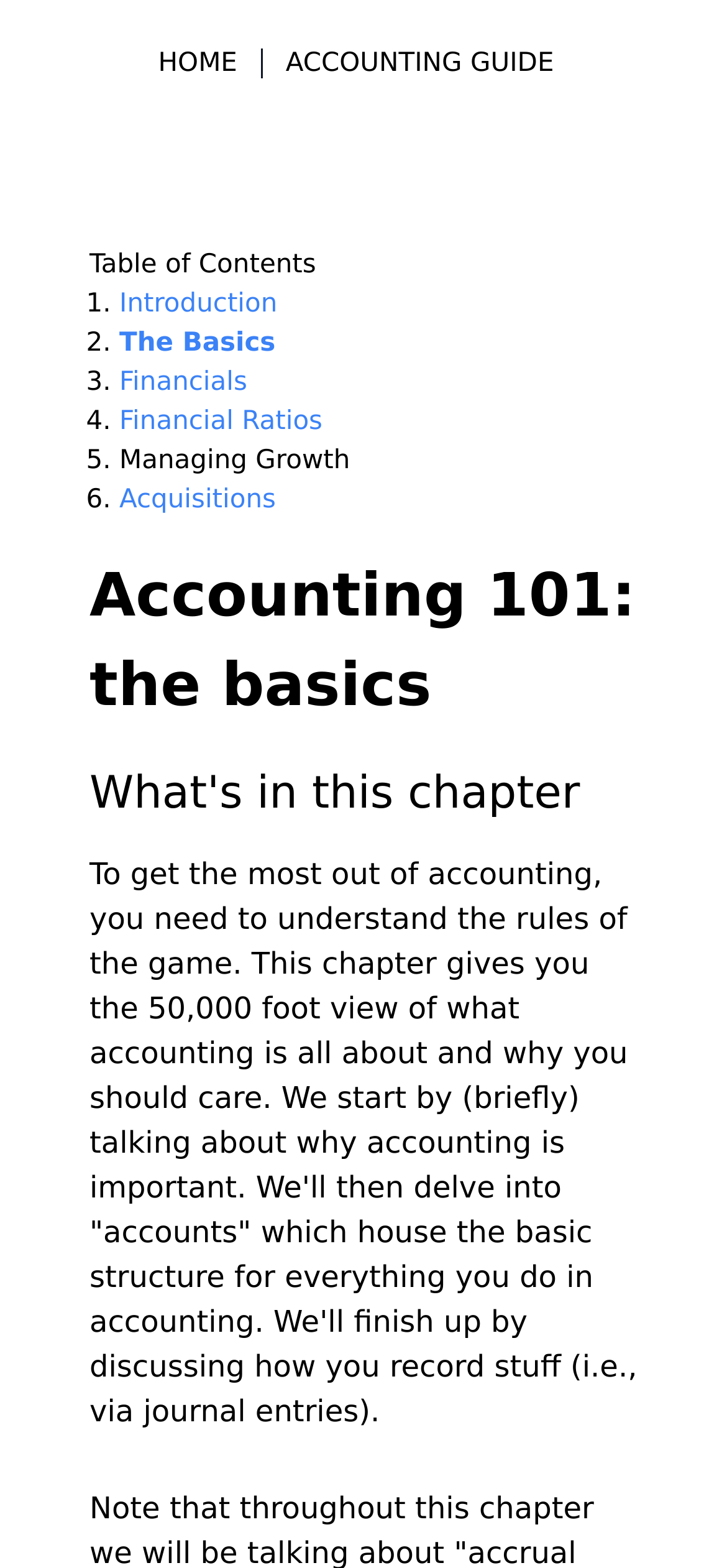How many headings are on this webpage?
Answer with a single word or phrase by referring to the visual content.

3